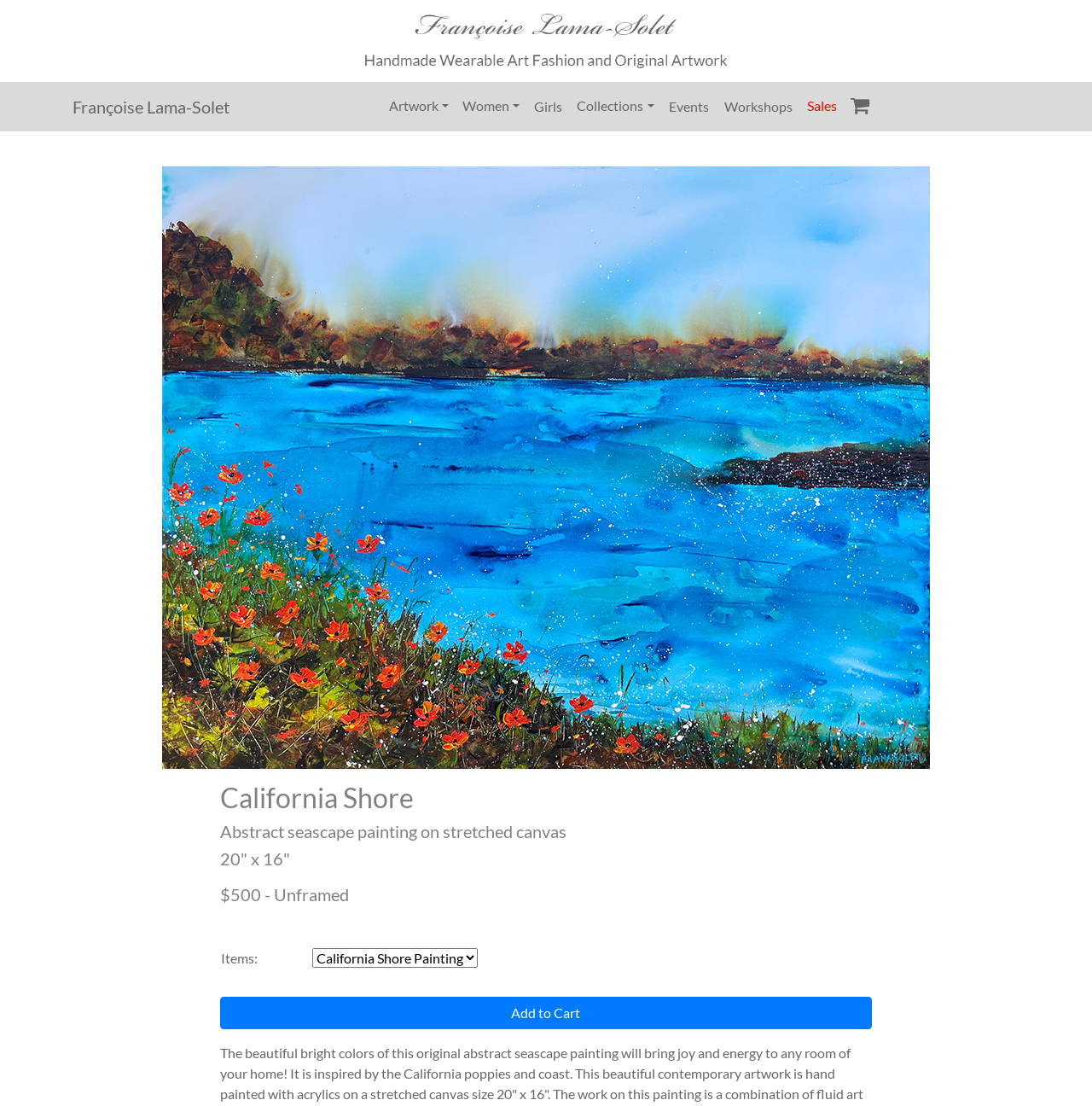Please specify the bounding box coordinates for the clickable region that will help you carry out the instruction: "Add to cart".

[0.468, 0.908, 0.532, 0.923]